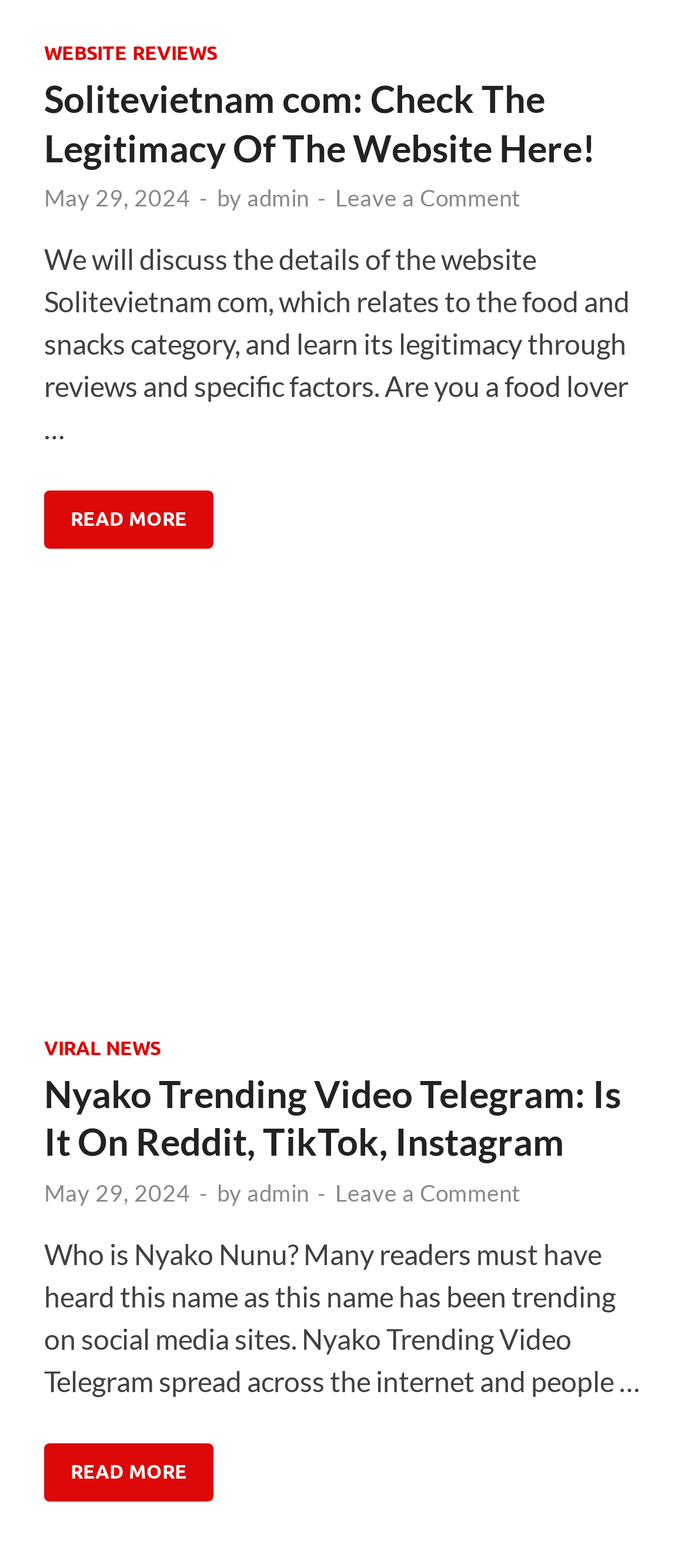Identify the bounding box coordinates for the element you need to click to achieve the following task: "Click on the 'NYAKO TRENDING VIDEO TELEGRAM: IS IT ON REDDIT, TIKTOK, INSTAGRAM READ MORE' link". The coordinates must be four float values ranging from 0 to 1, formatted as [left, top, right, bottom].

[0.064, 0.921, 0.31, 0.957]